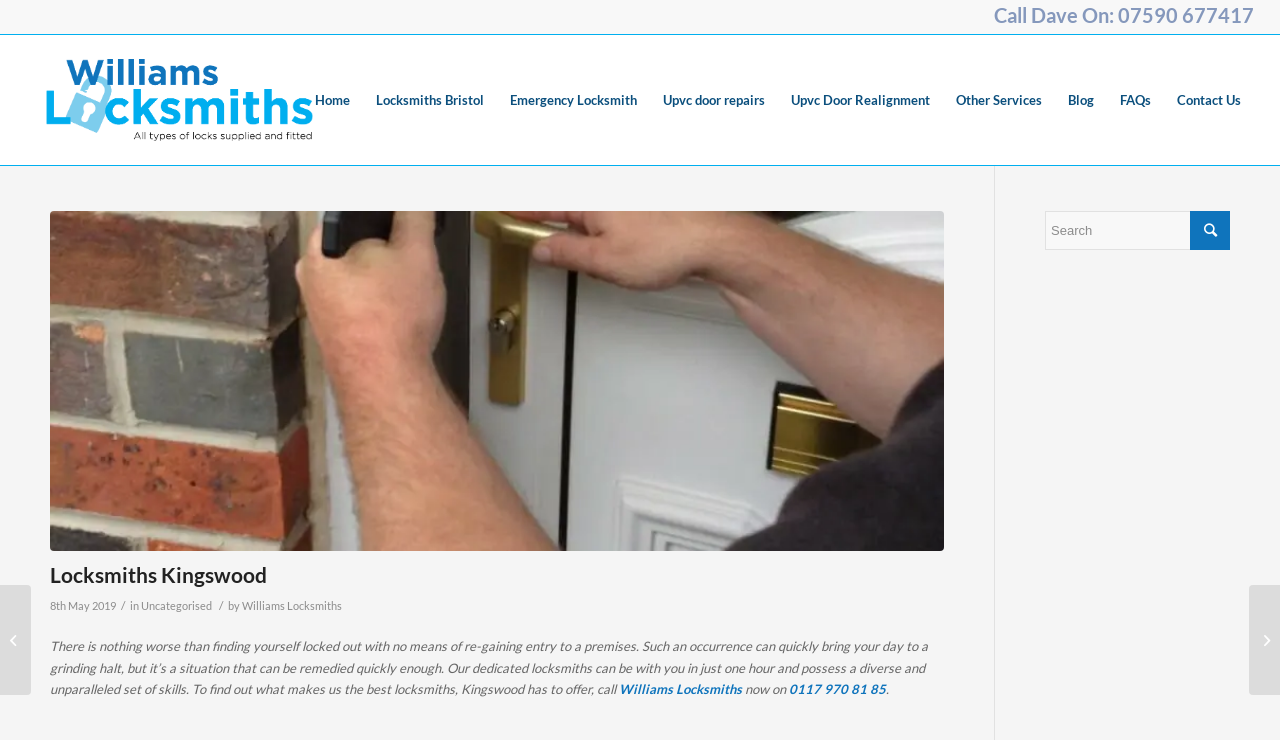How quickly can the locksmiths arrive?
Please use the image to provide a one-word or short phrase answer.

Within one hour